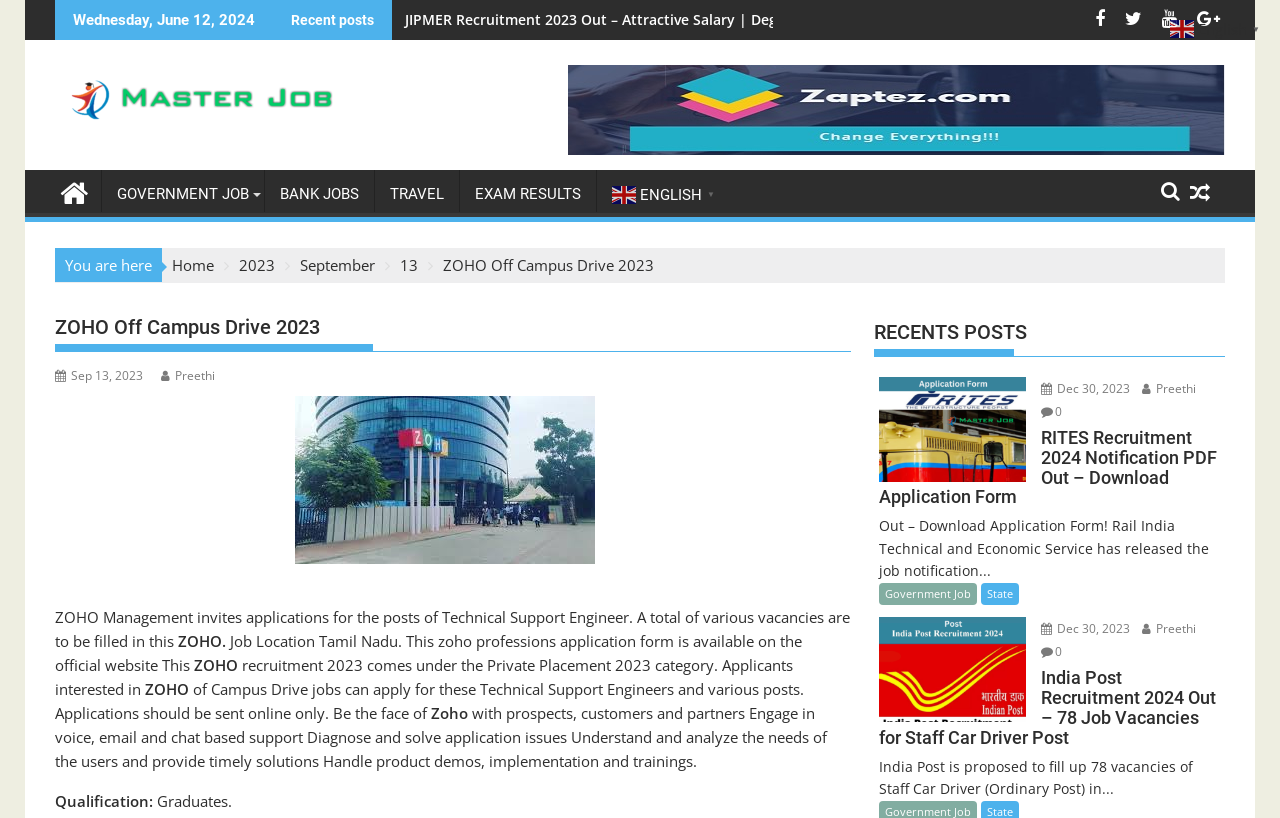What is the qualification required for the Technical Support Engineer post?
Using the image as a reference, give an elaborate response to the question.

I found the answer by reading the text description of the webpage, which mentions 'Qualification: Graduates' in the section describing the job requirements.